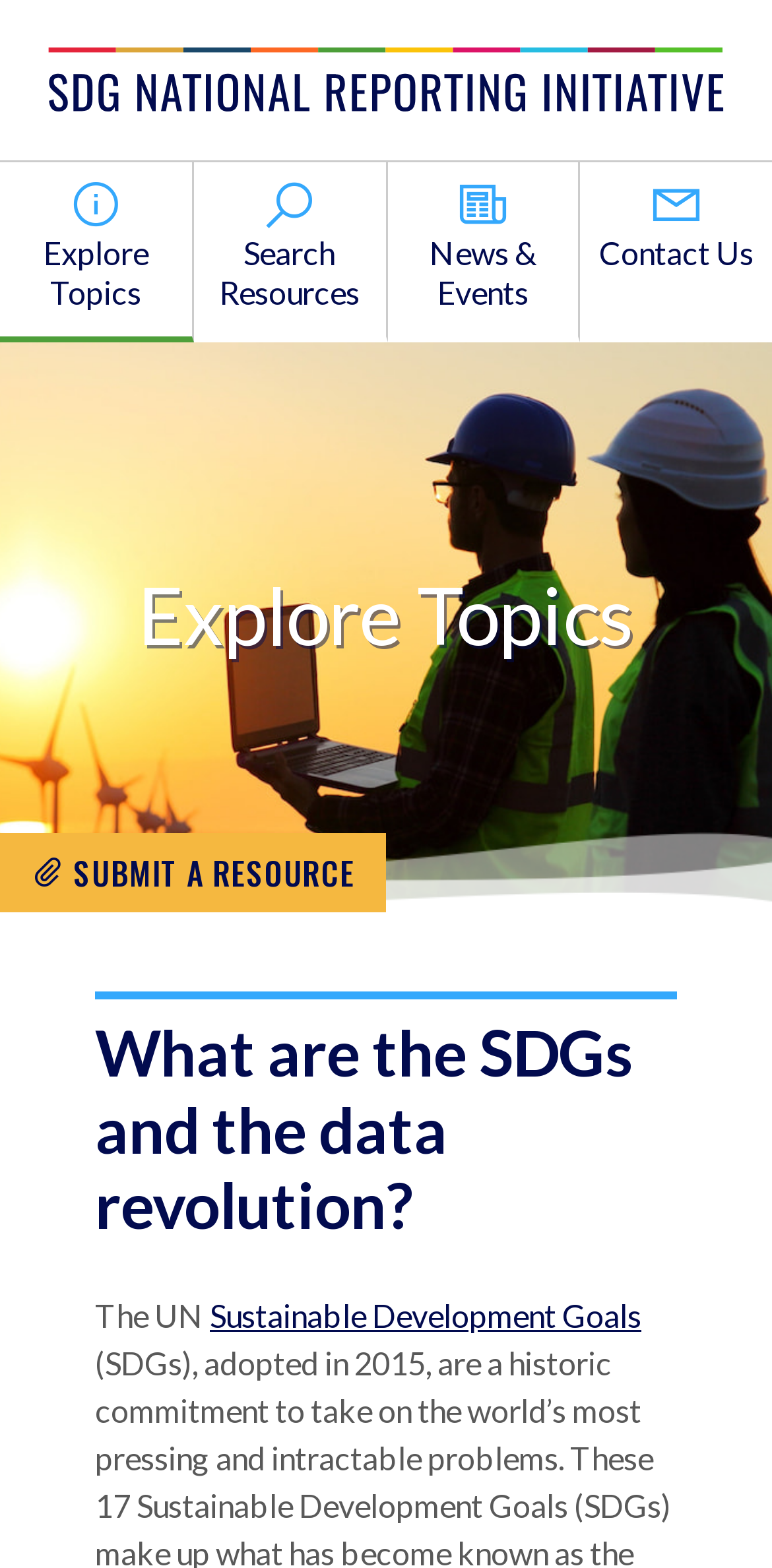Please determine the bounding box of the UI element that matches this description: connective tissue. The coordinates should be given as (top-left x, top-left y, bottom-right x, bottom-right y), with all values between 0 and 1.

None